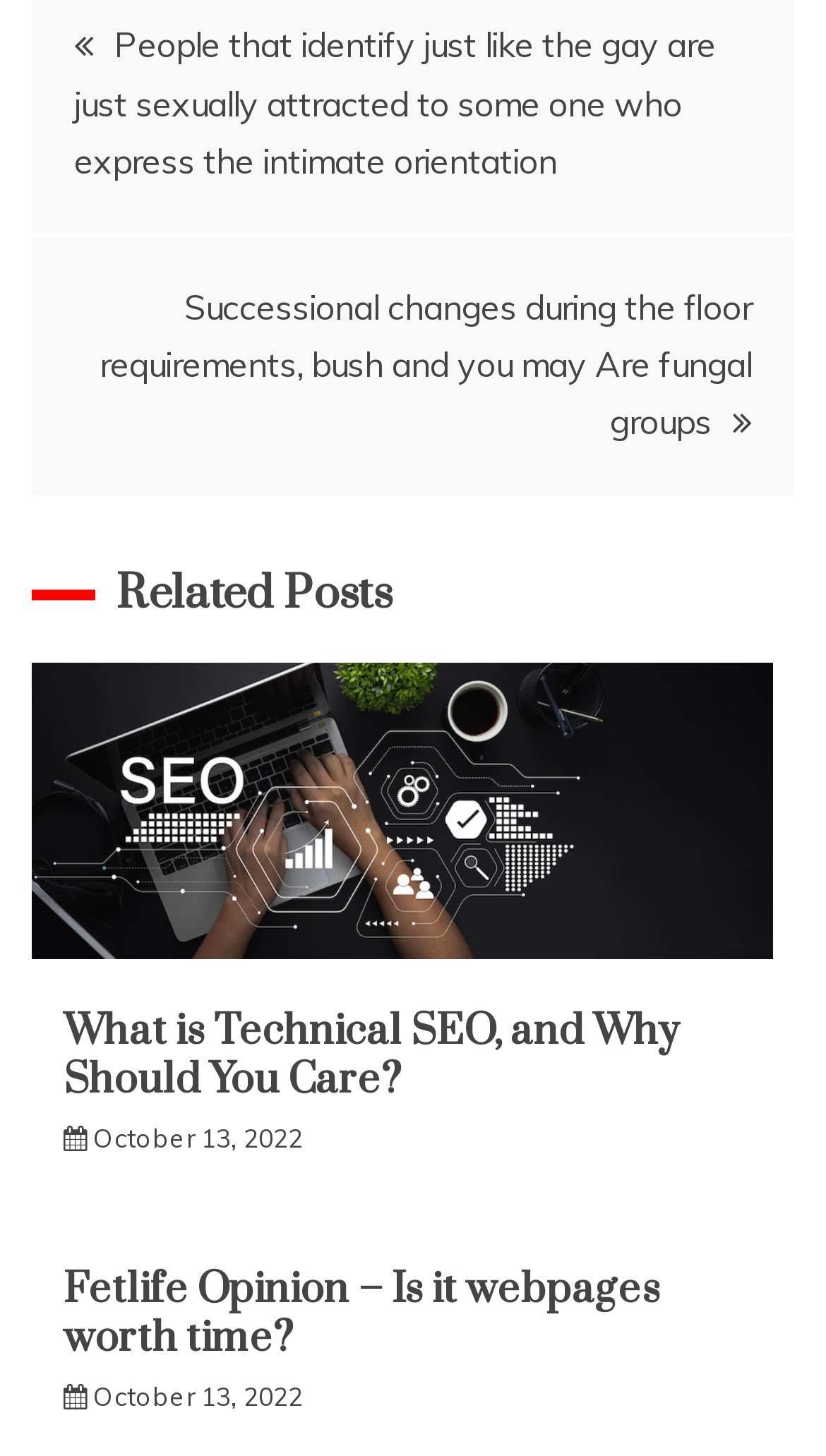What is the title of the first related post?
Refer to the image and provide a detailed answer to the question.

The first related post is identified by its heading element, which contains the text 'Technical SEO'. This heading is located below the 'Related Posts' heading and is accompanied by an image with the same text.